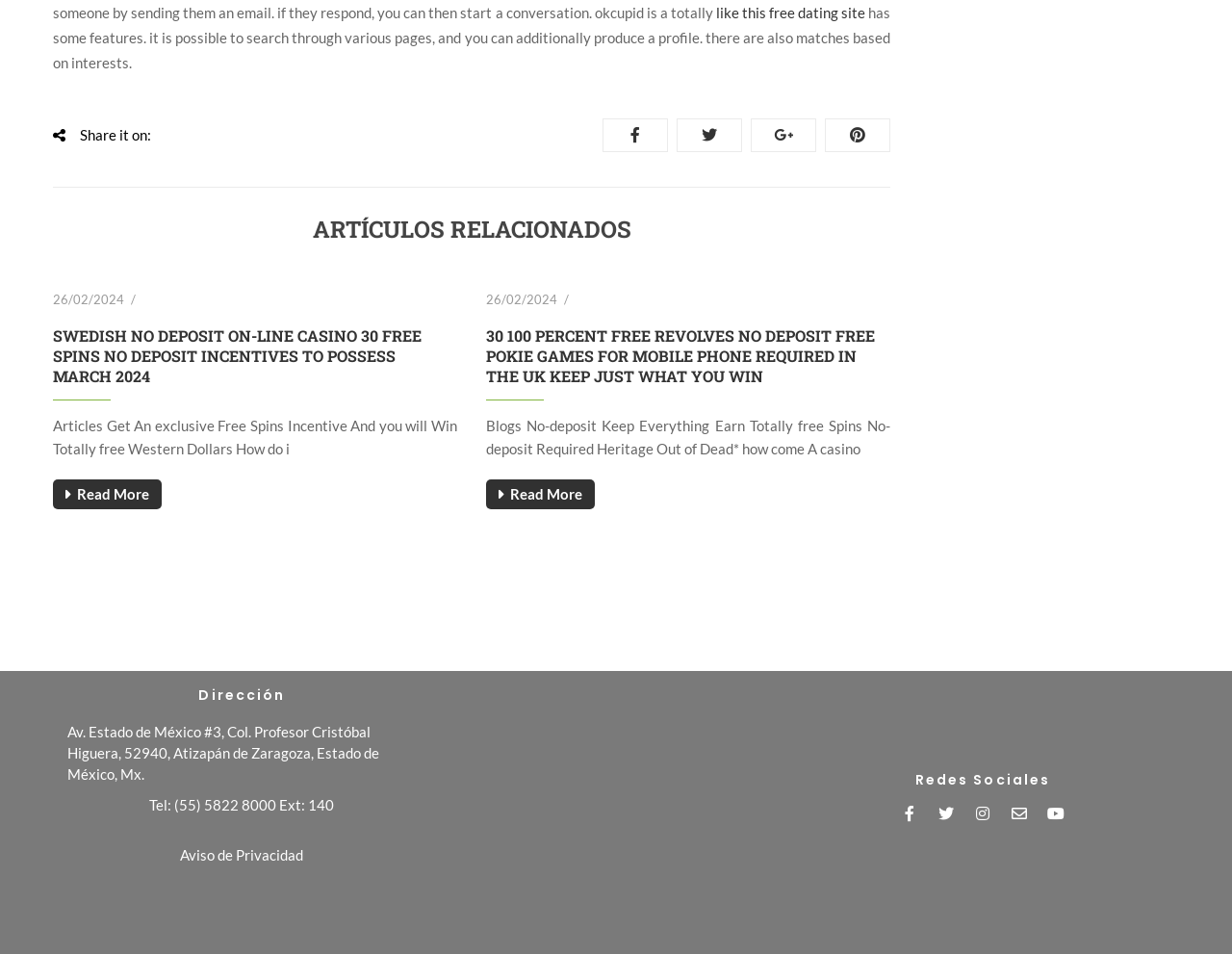Provide the bounding box coordinates of the HTML element this sentence describes: "like this free dating site". The bounding box coordinates consist of four float numbers between 0 and 1, i.e., [left, top, right, bottom].

[0.581, 0.004, 0.705, 0.022]